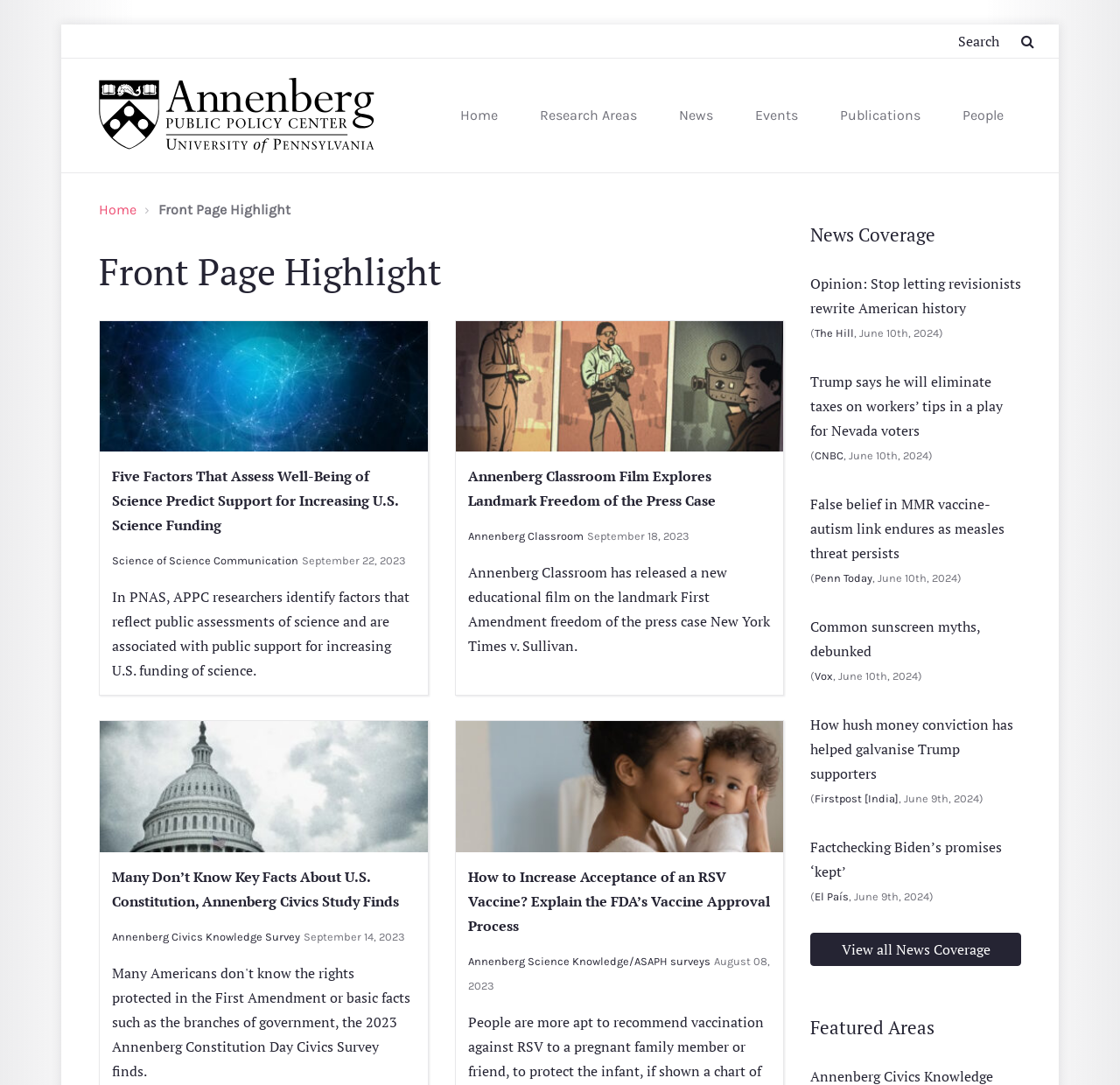What is the name of the educational film mentioned in the second article?
Please give a detailed and elaborate explanation in response to the question.

The second article in the Front Page Highlight section mentions an educational film released by Annenberg Classroom, which is titled 'The First Amendment: New York Times v Sullivan'.